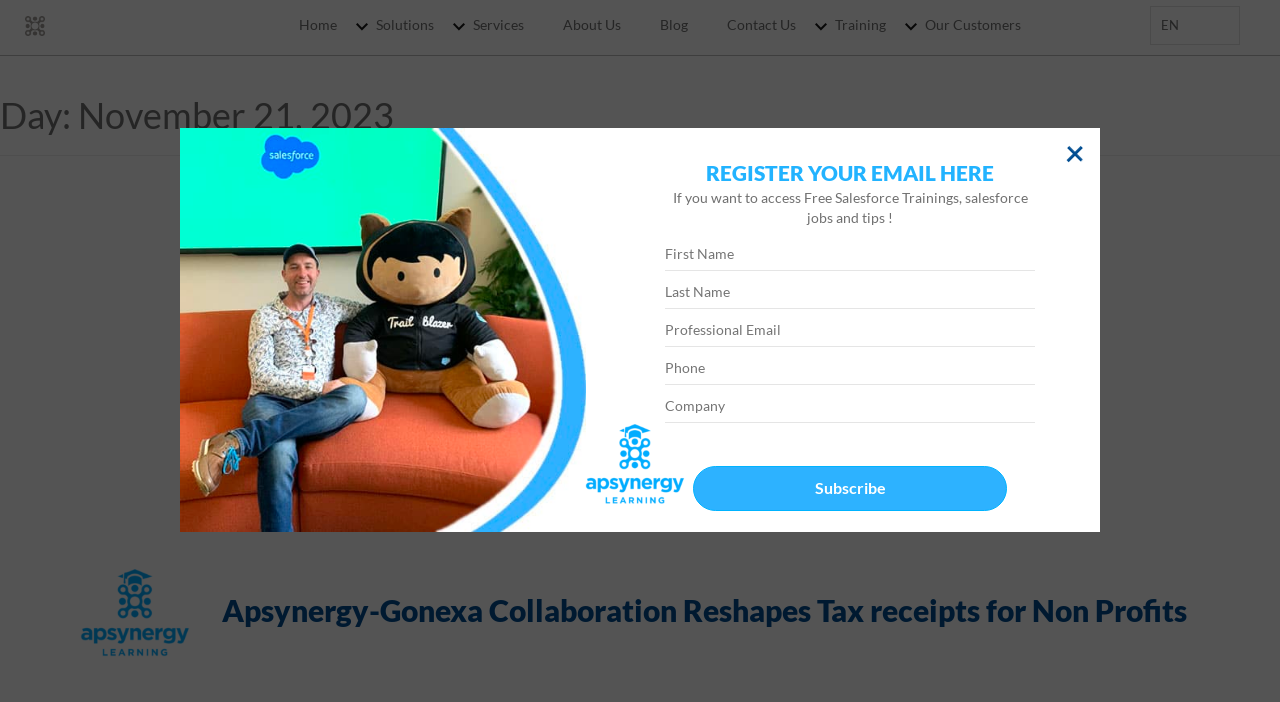Please answer the following question using a single word or phrase: 
How many textboxes are there on the webpage?

5